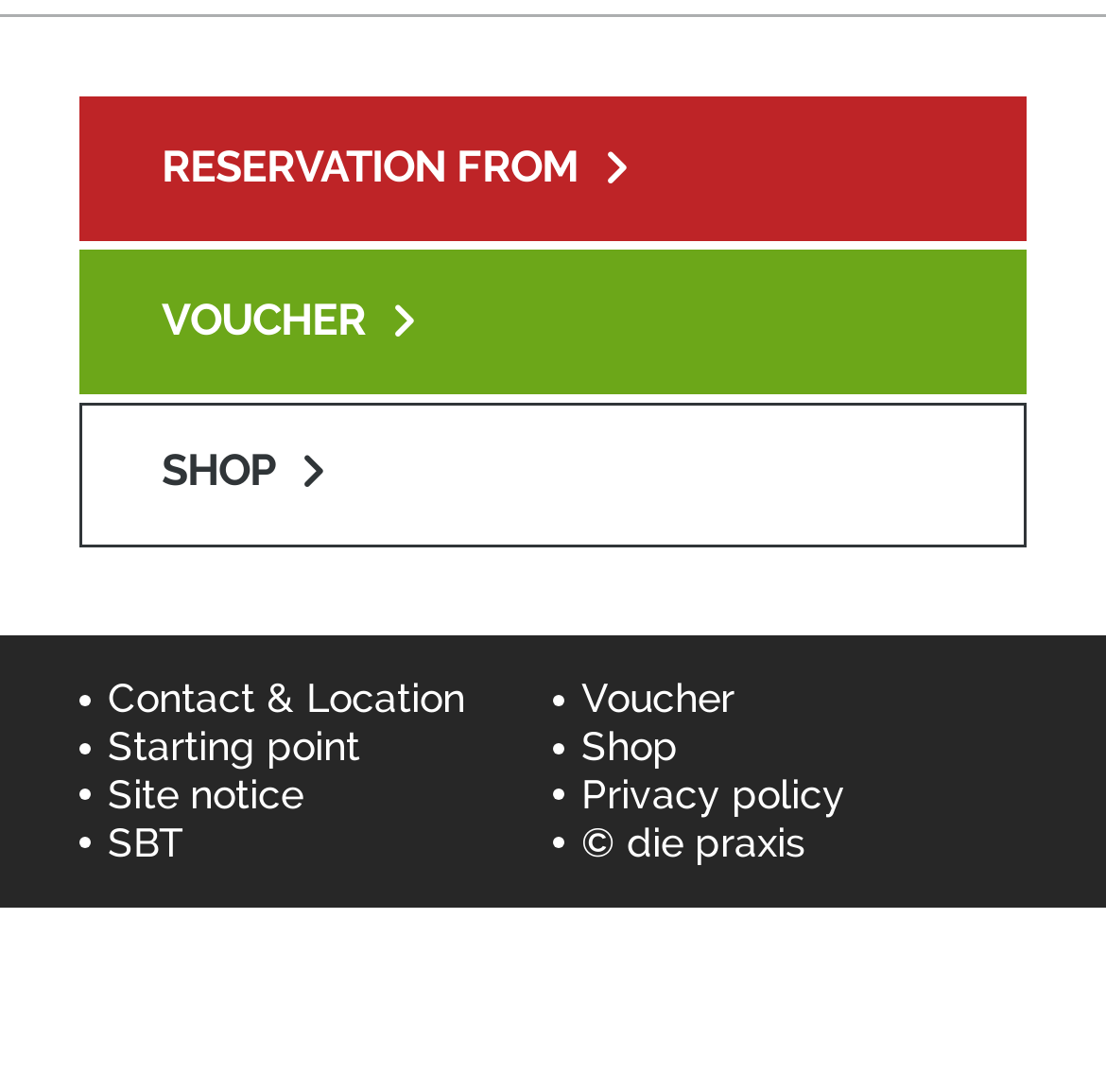Please identify the bounding box coordinates of the clickable area that will allow you to execute the instruction: "Get in contact".

[0.072, 0.619, 0.5, 0.663]